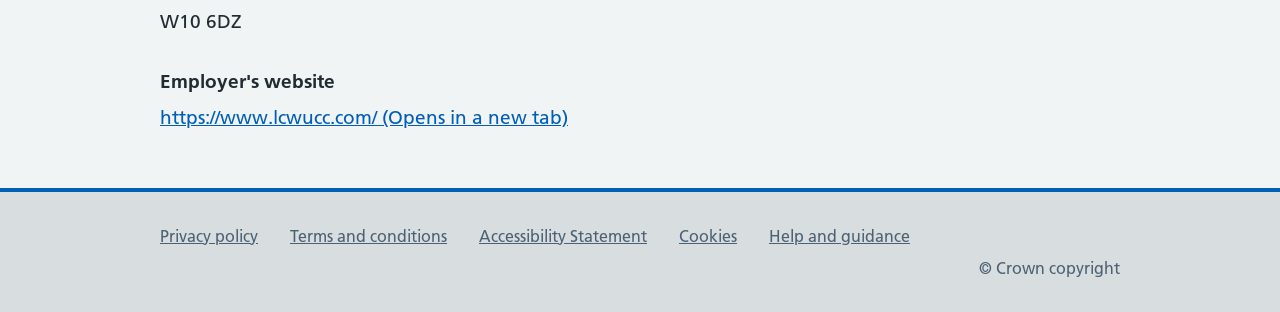Give a one-word or one-phrase response to the question:
Is the employer's website link external?

Yes